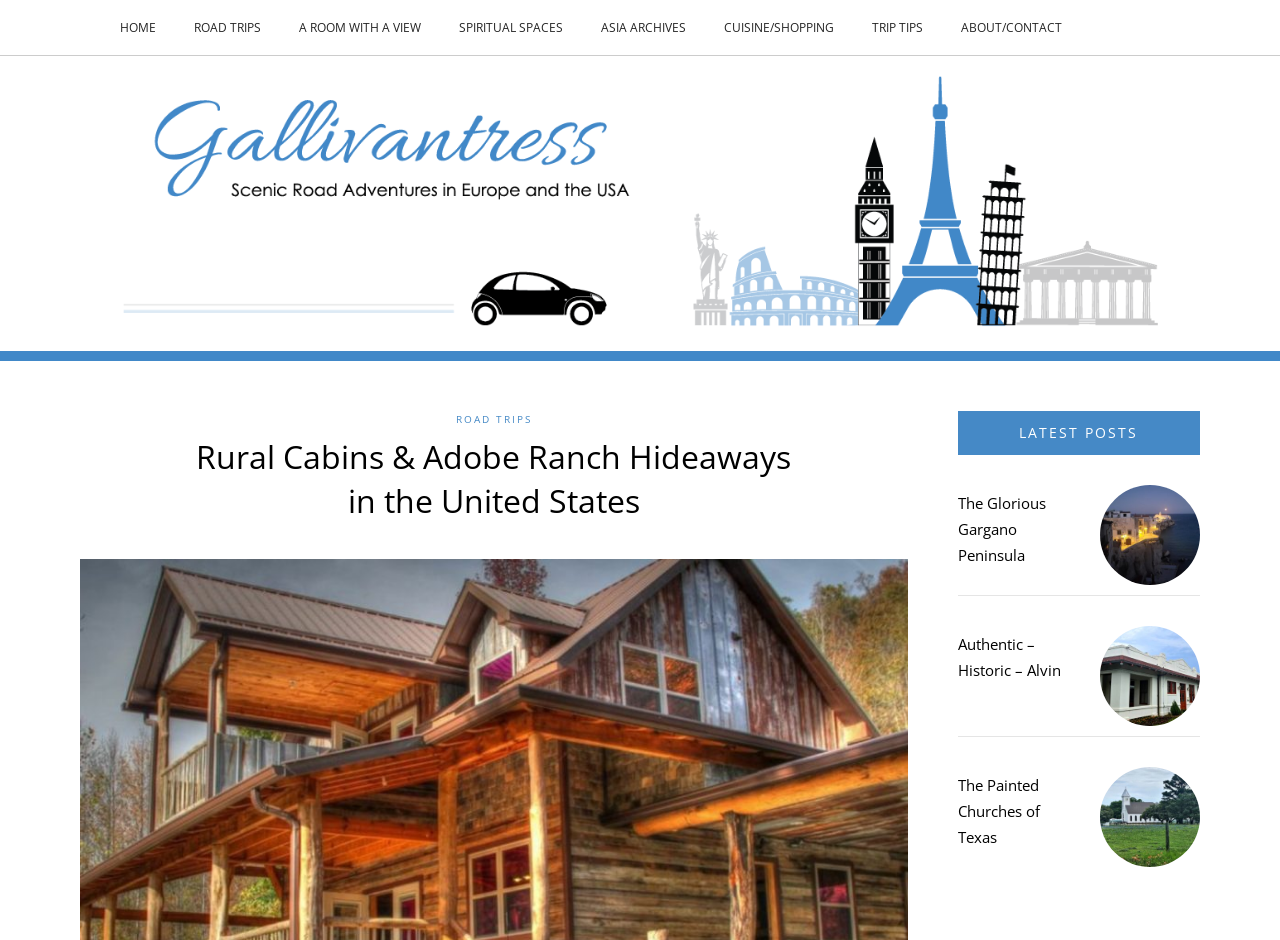Could you find the bounding box coordinates of the clickable area to complete this instruction: "explore authentic historic alvin"?

[0.748, 0.675, 0.829, 0.724]